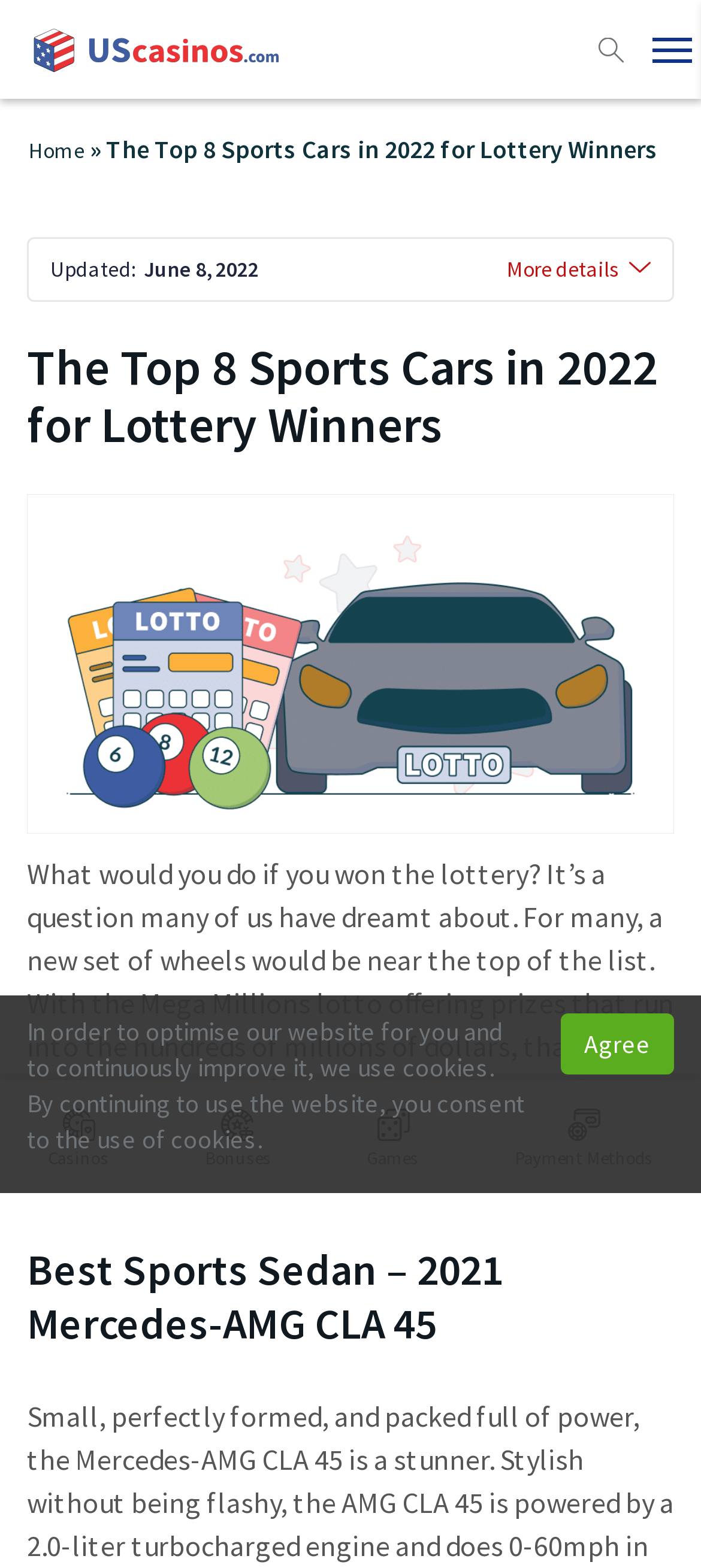Locate the coordinates of the bounding box for the clickable region that fulfills this instruction: "Go to the Casinos page".

[0.068, 0.704, 0.155, 0.747]